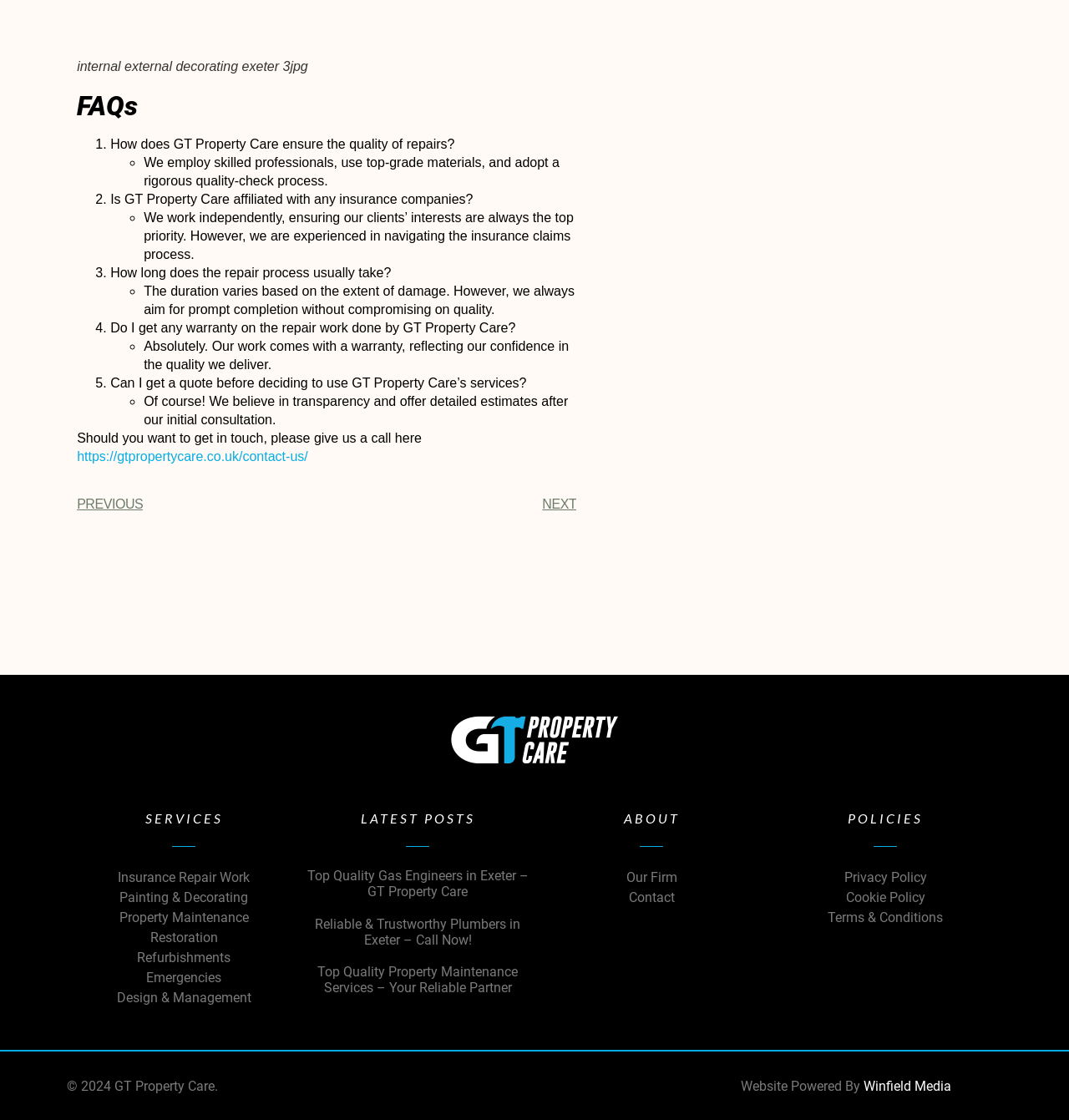Please study the image and answer the question comprehensively:
What is the last service listed?

The services section is listed under the 'SERVICES' heading, and the last service listed is 'Refurbishments', which is a link element with the text 'Refurbishments'.